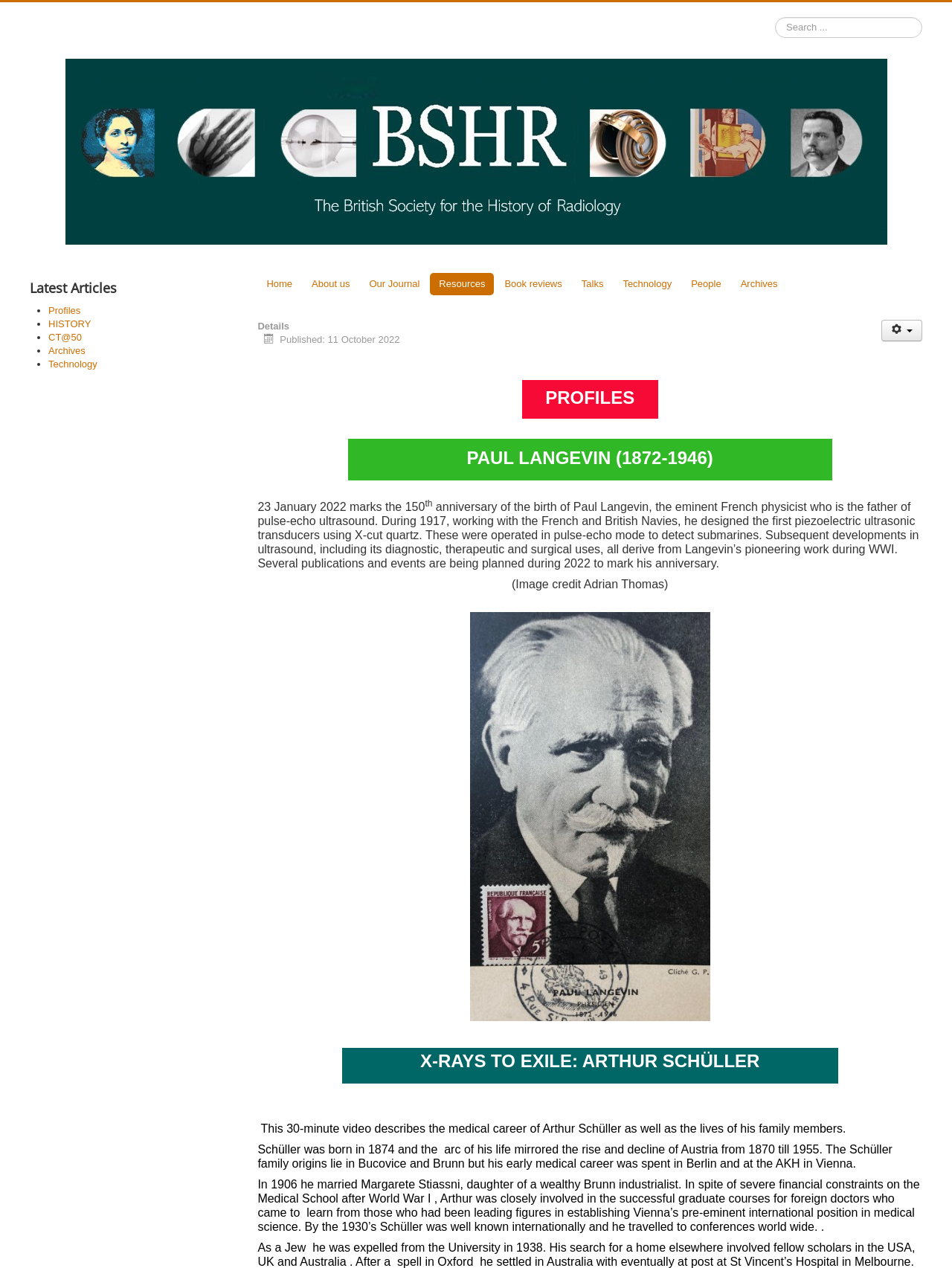Locate the bounding box coordinates of the element to click to perform the following action: 'Watch the video about Arthur Schüller'. The coordinates should be given as four float values between 0 and 1, in the form of [left, top, right, bottom].

[0.359, 0.827, 0.88, 0.855]